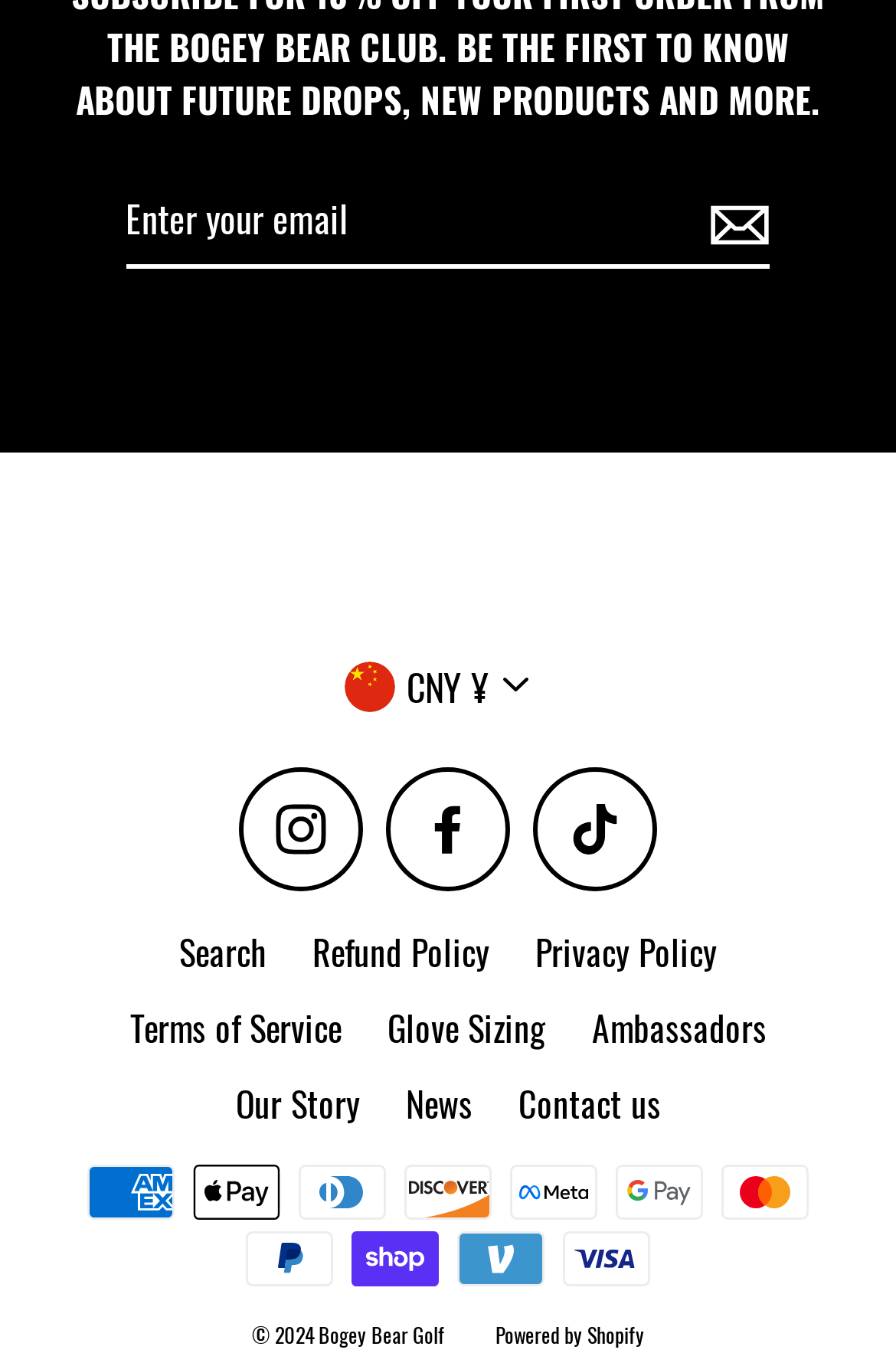Can you find the bounding box coordinates for the element that needs to be clicked to execute this instruction: "Subscribe to newsletter"? The coordinates should be given as four float numbers between 0 and 1, i.e., [left, top, right, bottom].

[0.778, 0.127, 0.86, 0.199]